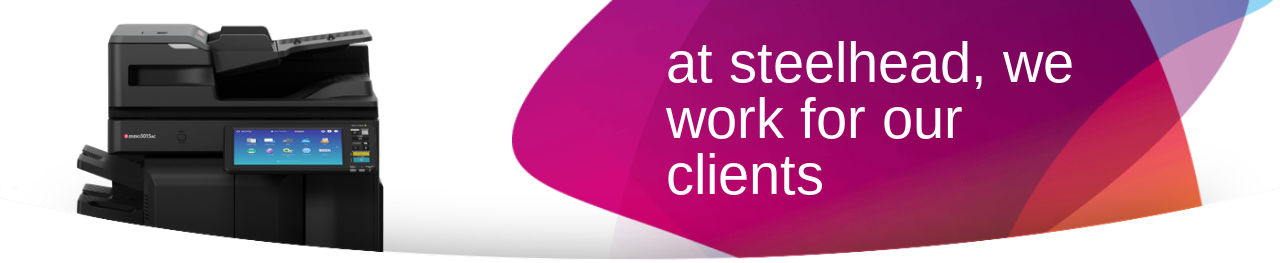Answer the question in one word or a short phrase:
What is the main message conveyed by the phrase 'at steelhead, we work for our clients'?

Commitment to client service